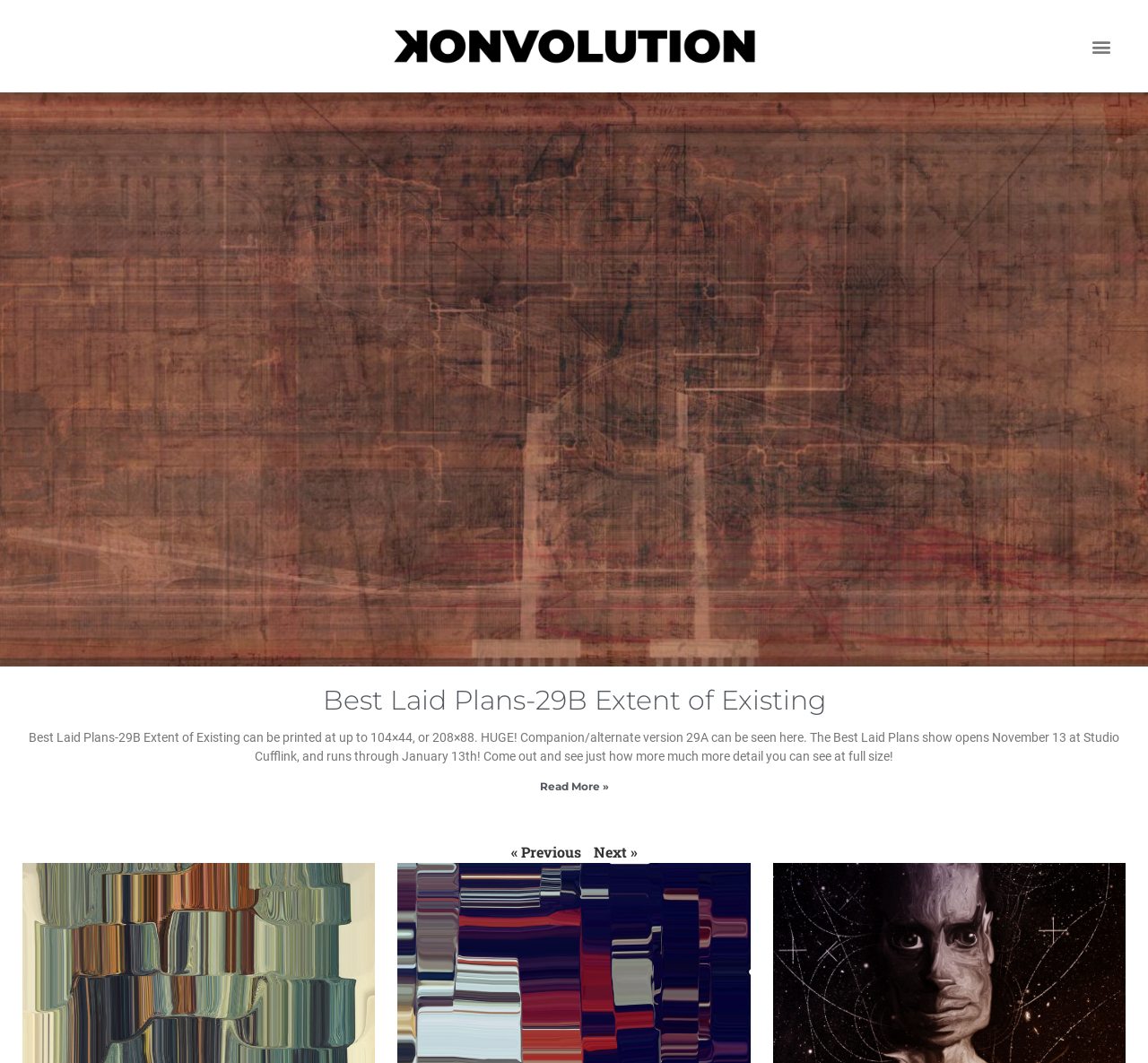What is the maximum size of the artwork?
Provide a short answer using one word or a brief phrase based on the image.

104×44 or 208×88